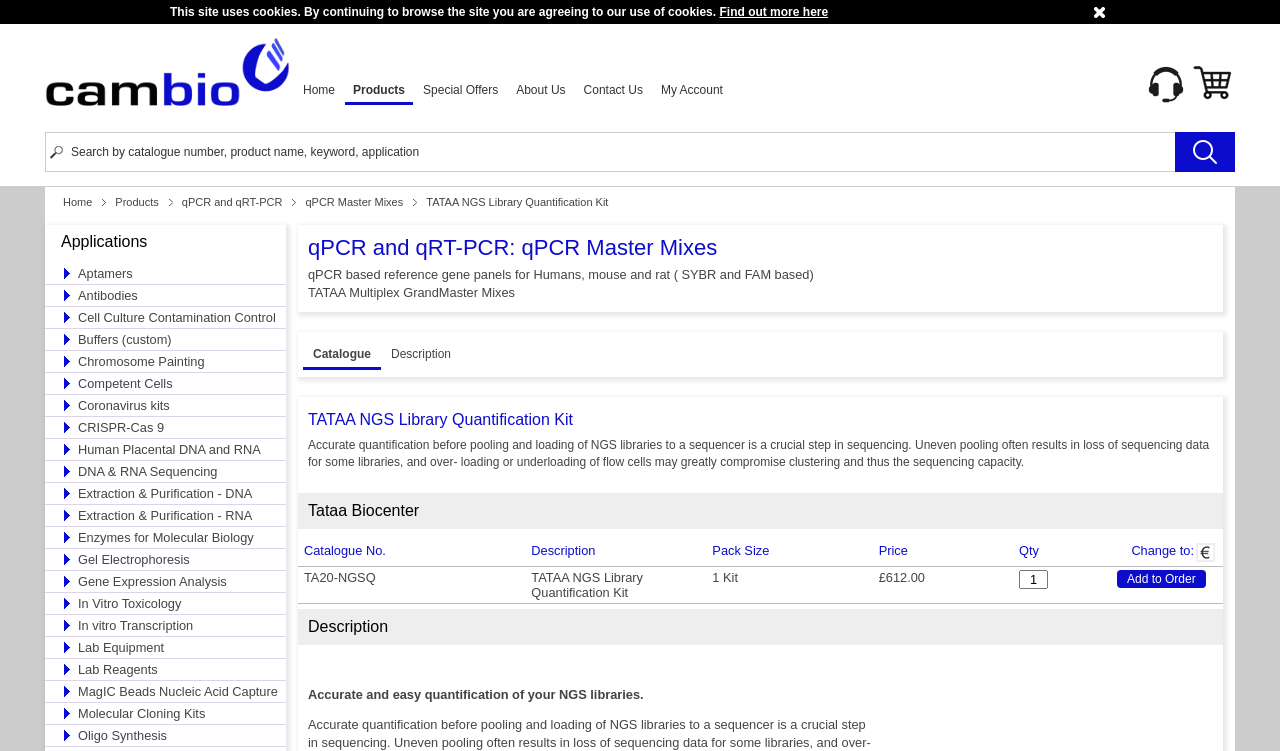Provide your answer in a single word or phrase: 
What is the price of the TATAA NGS Library Quantification Kit?

£612.00